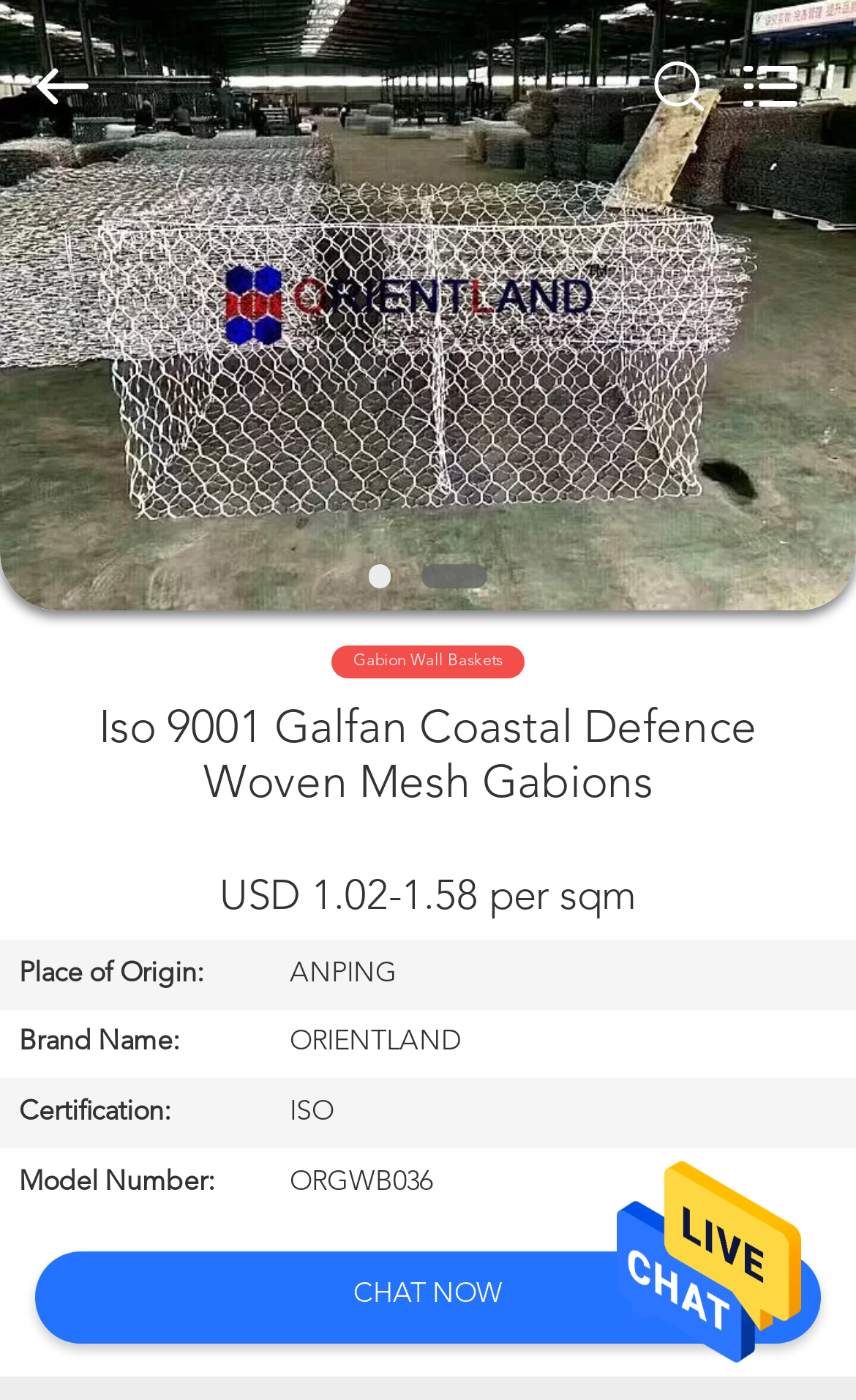Give a concise answer using one word or a phrase to the following question:
What is the certification of the product?

ISO